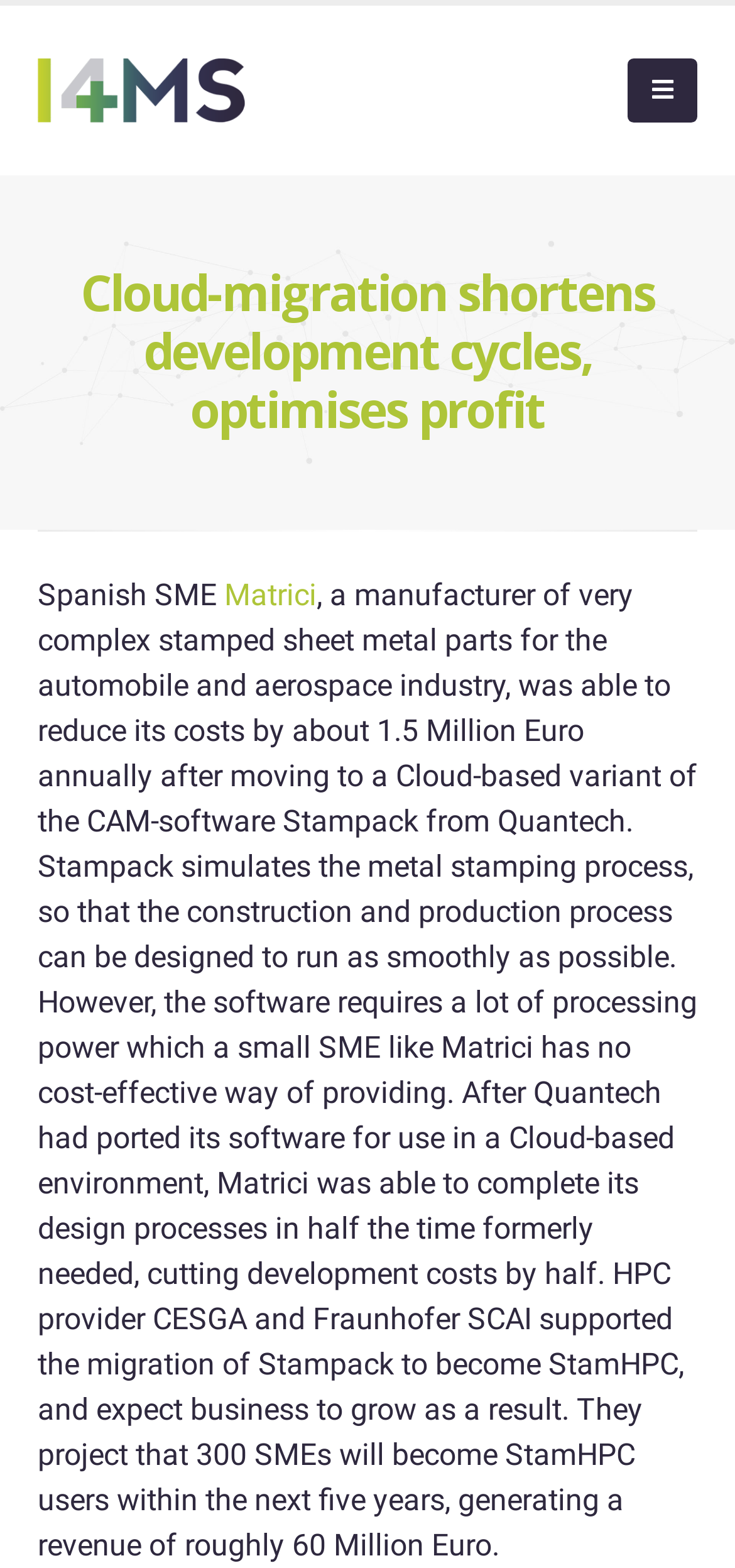Please analyze the image and provide a thorough answer to the question:
What is the projected revenue from StamHPC users?

According to the text, HPC provider CESGA and Fraunhofer SCAI expect that 300 SMEs will become StamHPC users within the next five years, generating a revenue of roughly 60 Million Euro.